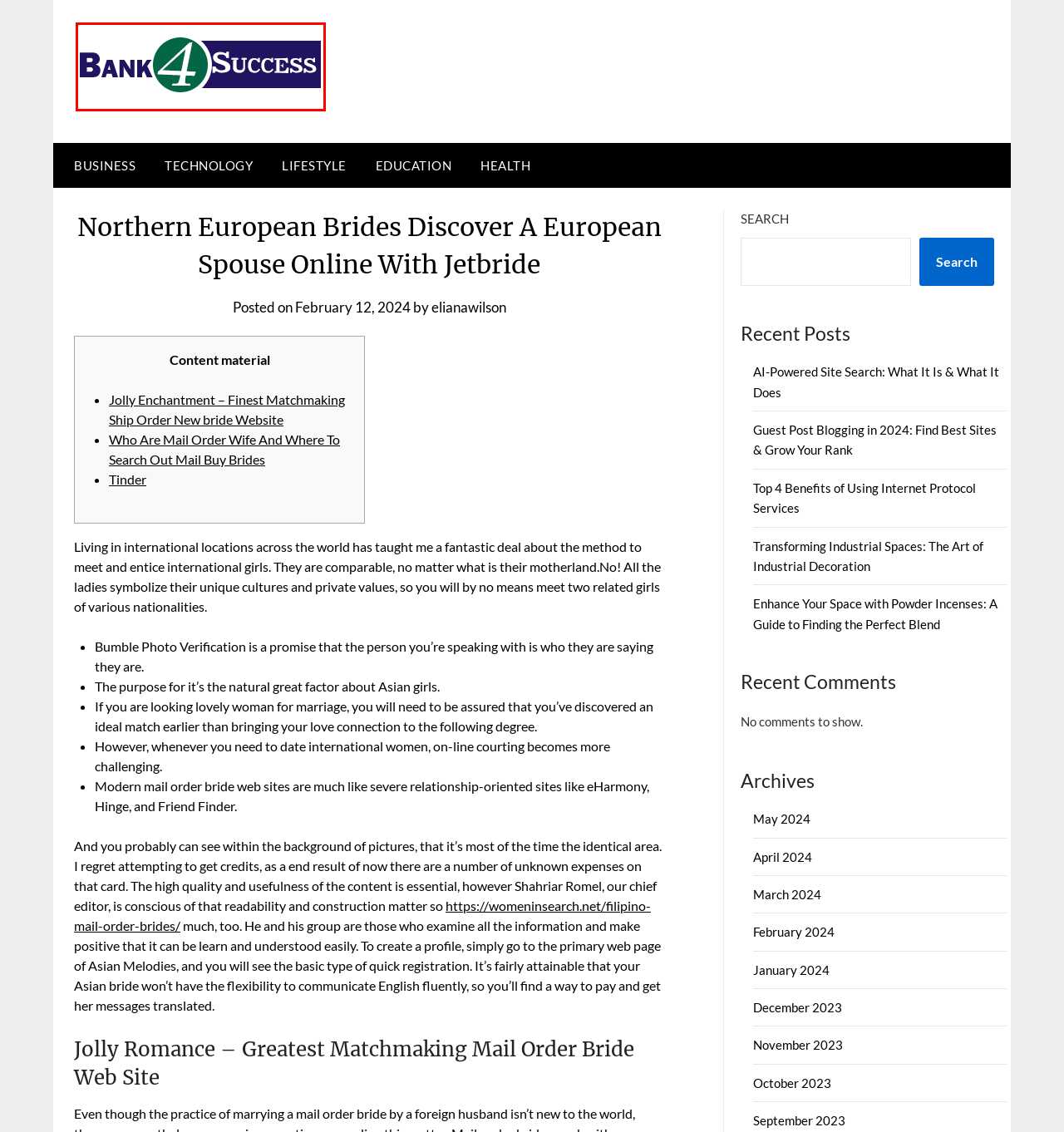Observe the screenshot of a webpage with a red bounding box highlighting an element. Choose the webpage description that accurately reflects the new page after the element within the bounding box is clicked. Here are the candidates:
A. Guest Post Blogging in 2024: Find Best Sites
B. Bank 4 Success - Leading News Portal
C. Top 4 Benefits of Using Internet Protocol Services
D. Health - Bank 4 Success
E. elianawilson - Bank 4 Success
F. Business - Bank 4 Success
G. AI-Powered Site Search: What It Is & What It Does
H. Technology - Bank 4 Success

B